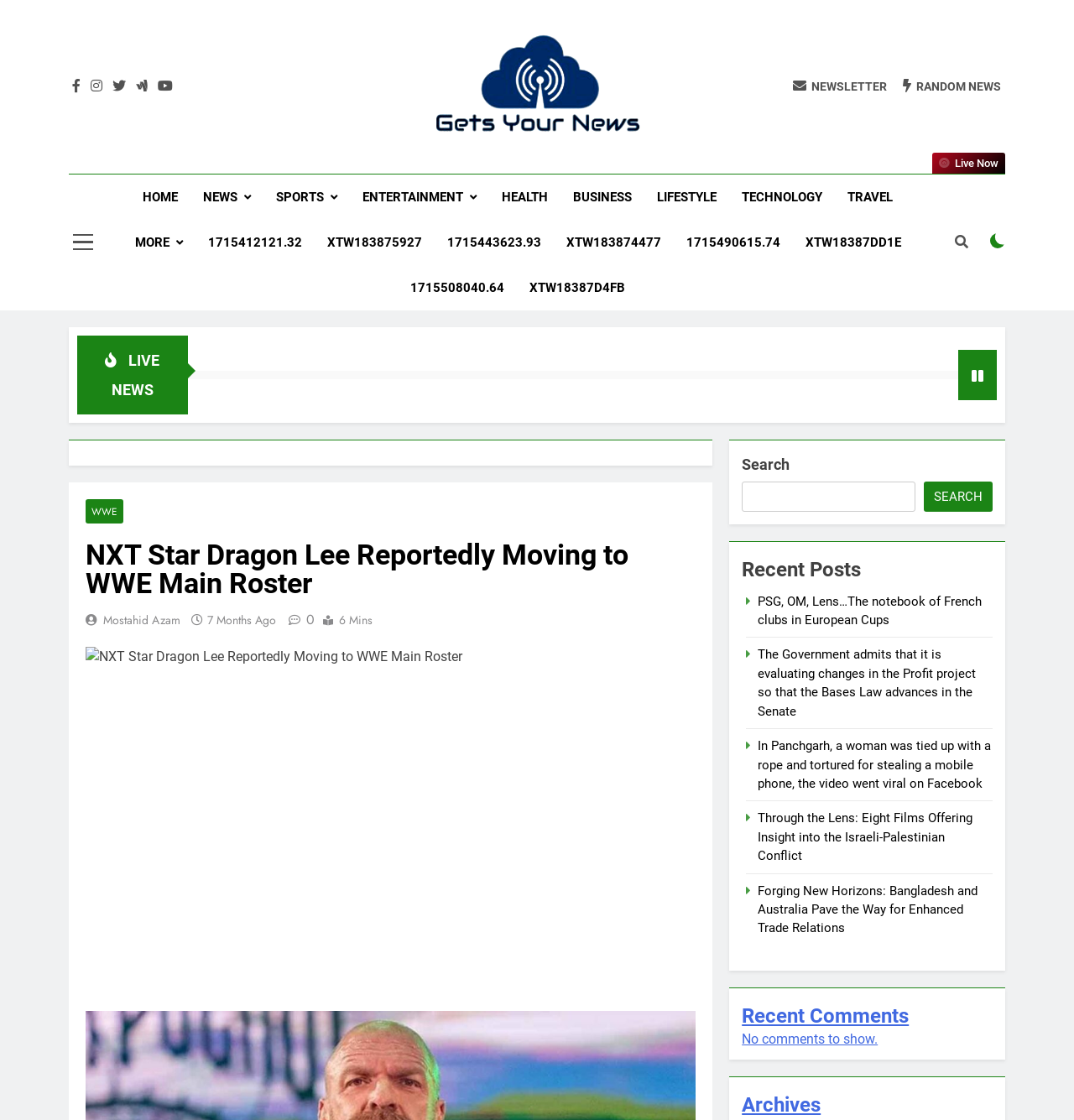Give a one-word or short-phrase answer to the following question: 
What is the label of the button next to the search bar?

Search